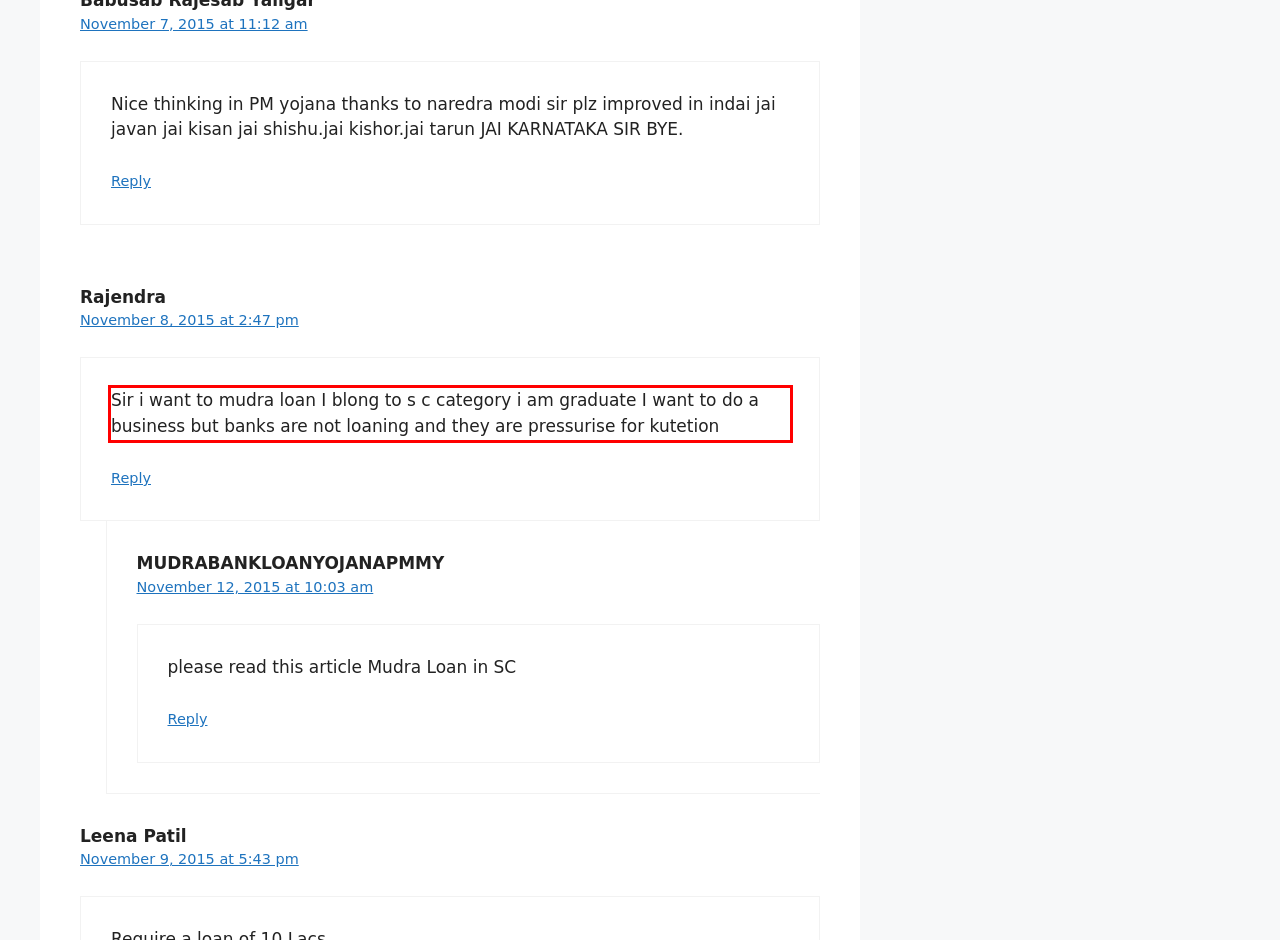With the given screenshot of a webpage, locate the red rectangle bounding box and extract the text content using OCR.

Sir i want to mudra loan I blong to s c category i am graduate I want to do a business but banks are not loaning and they are pressurise for kutetion